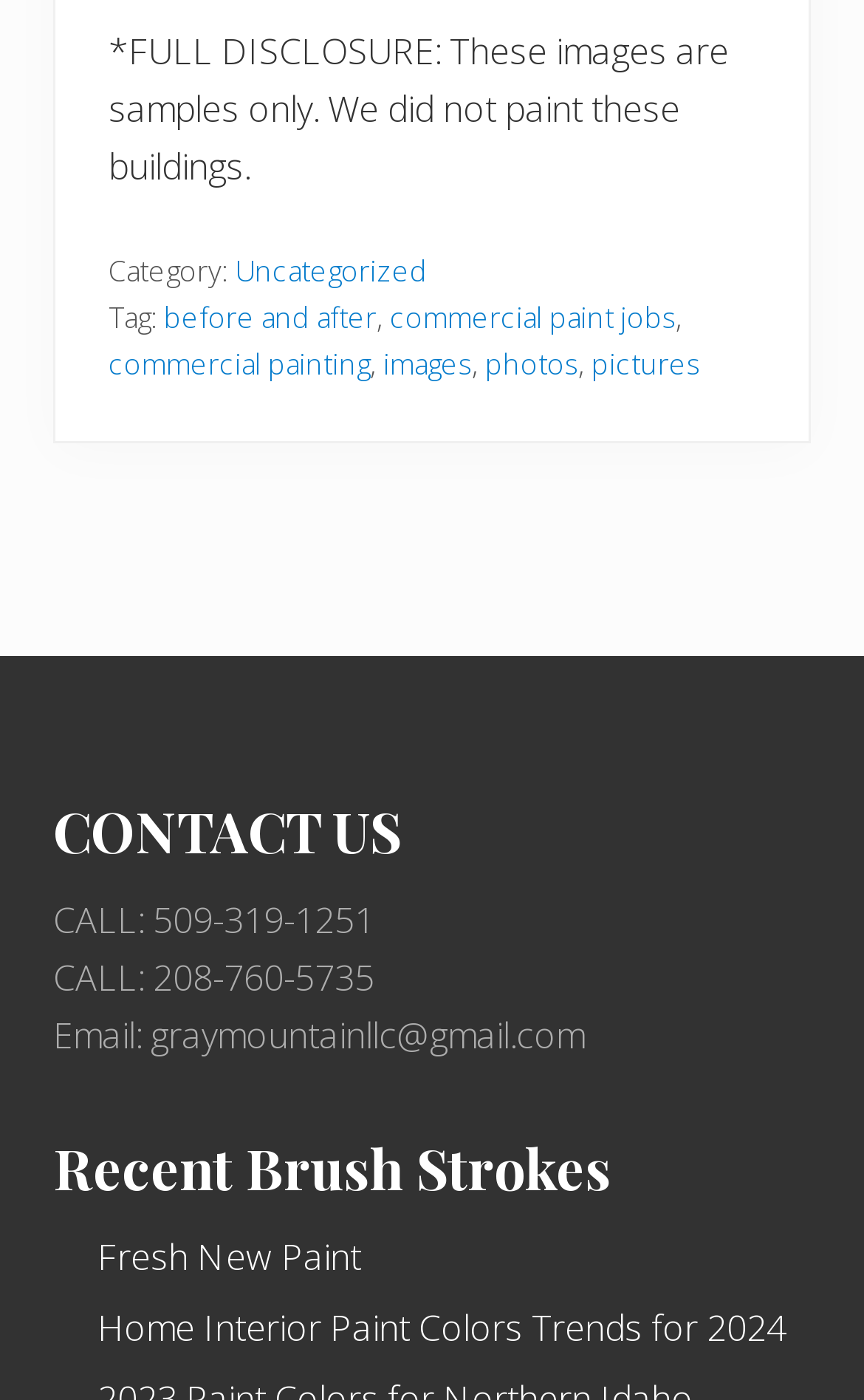Select the bounding box coordinates of the element I need to click to carry out the following instruction: "View the POLITICS section".

None